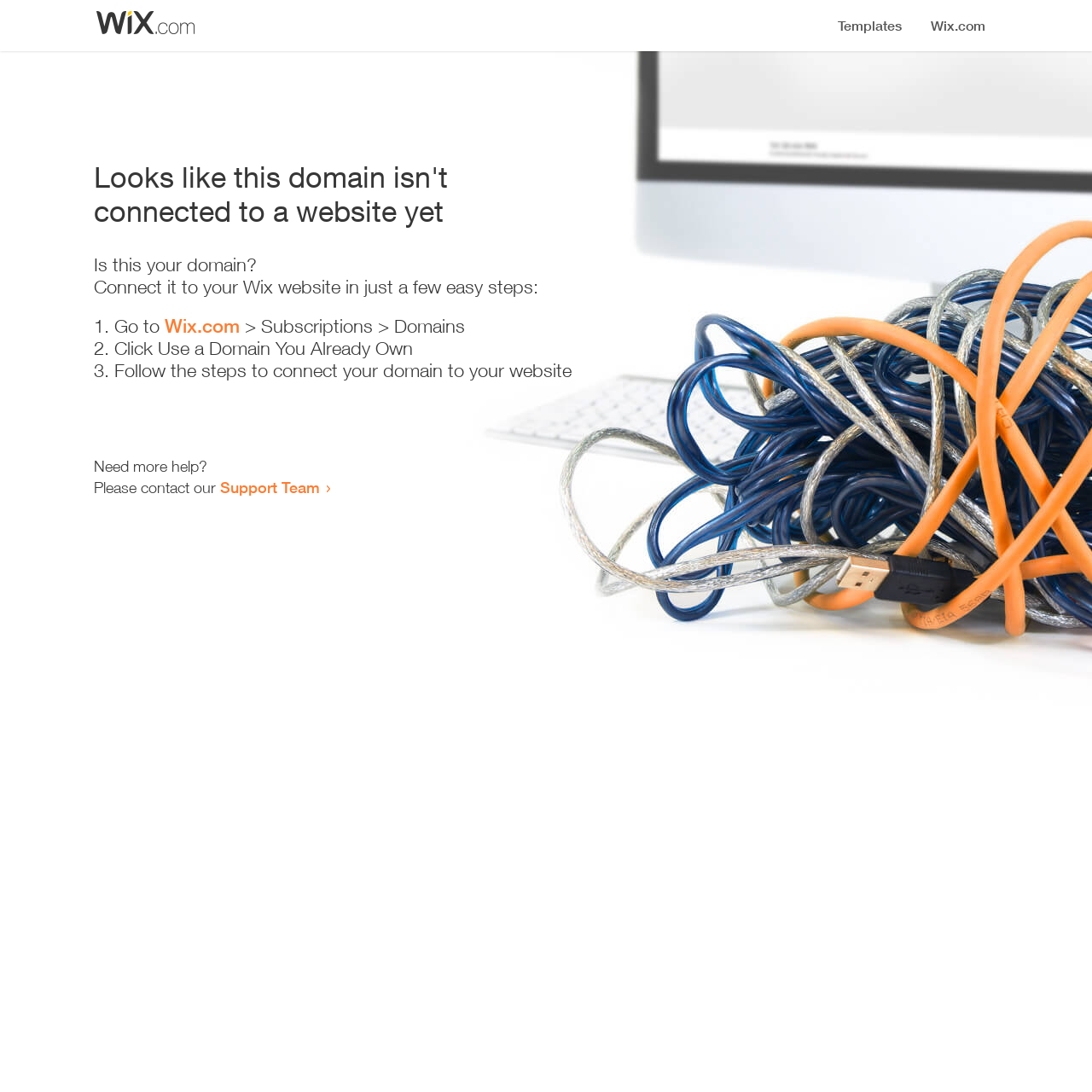Give a short answer to this question using one word or a phrase:
What is the purpose of this webpage?

Domain connection guide